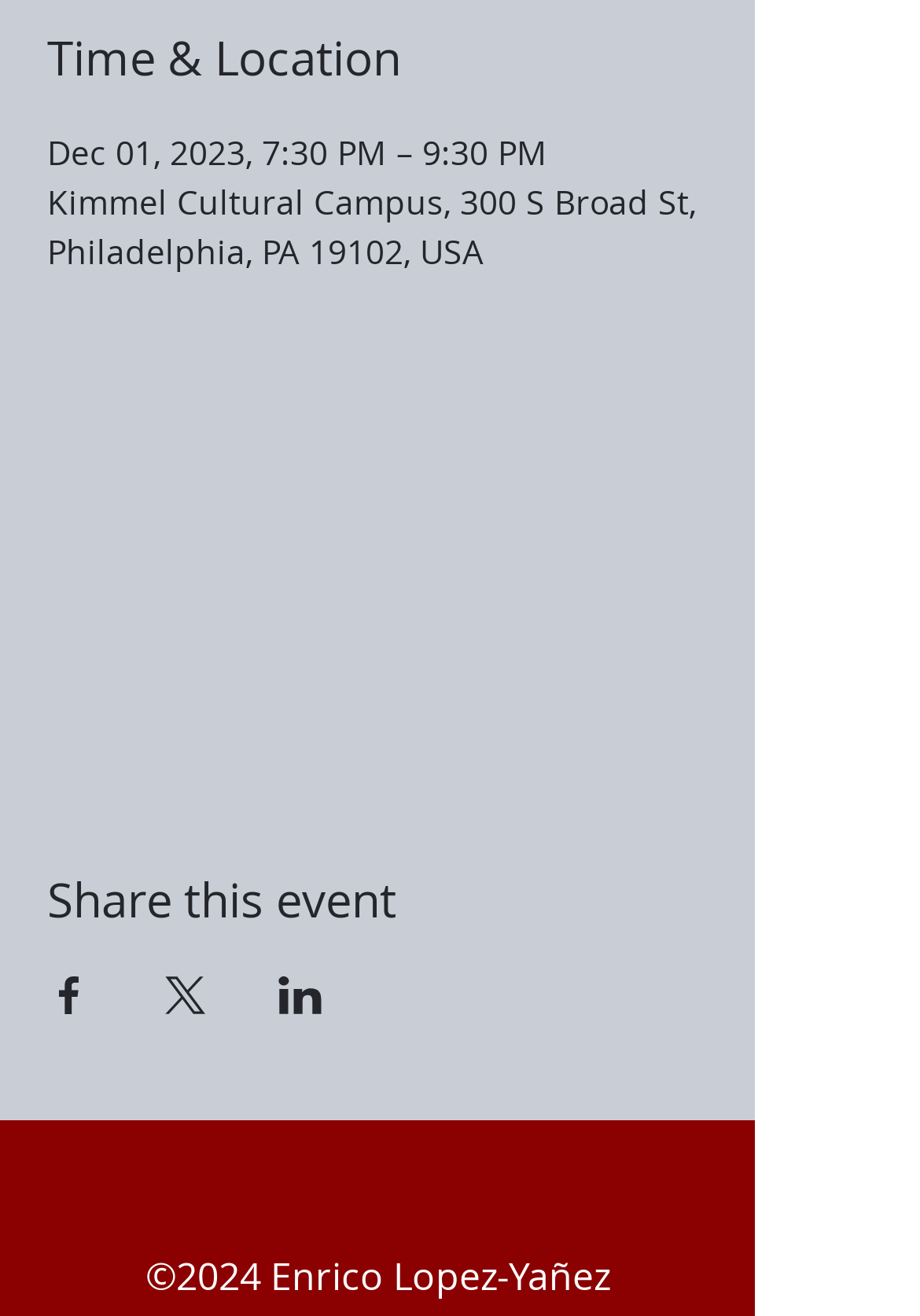Find the bounding box coordinates for the element that must be clicked to complete the instruction: "Visit Facebook page". The coordinates should be four float numbers between 0 and 1, indicated as [left, top, right, bottom].

[0.108, 0.867, 0.197, 0.93]